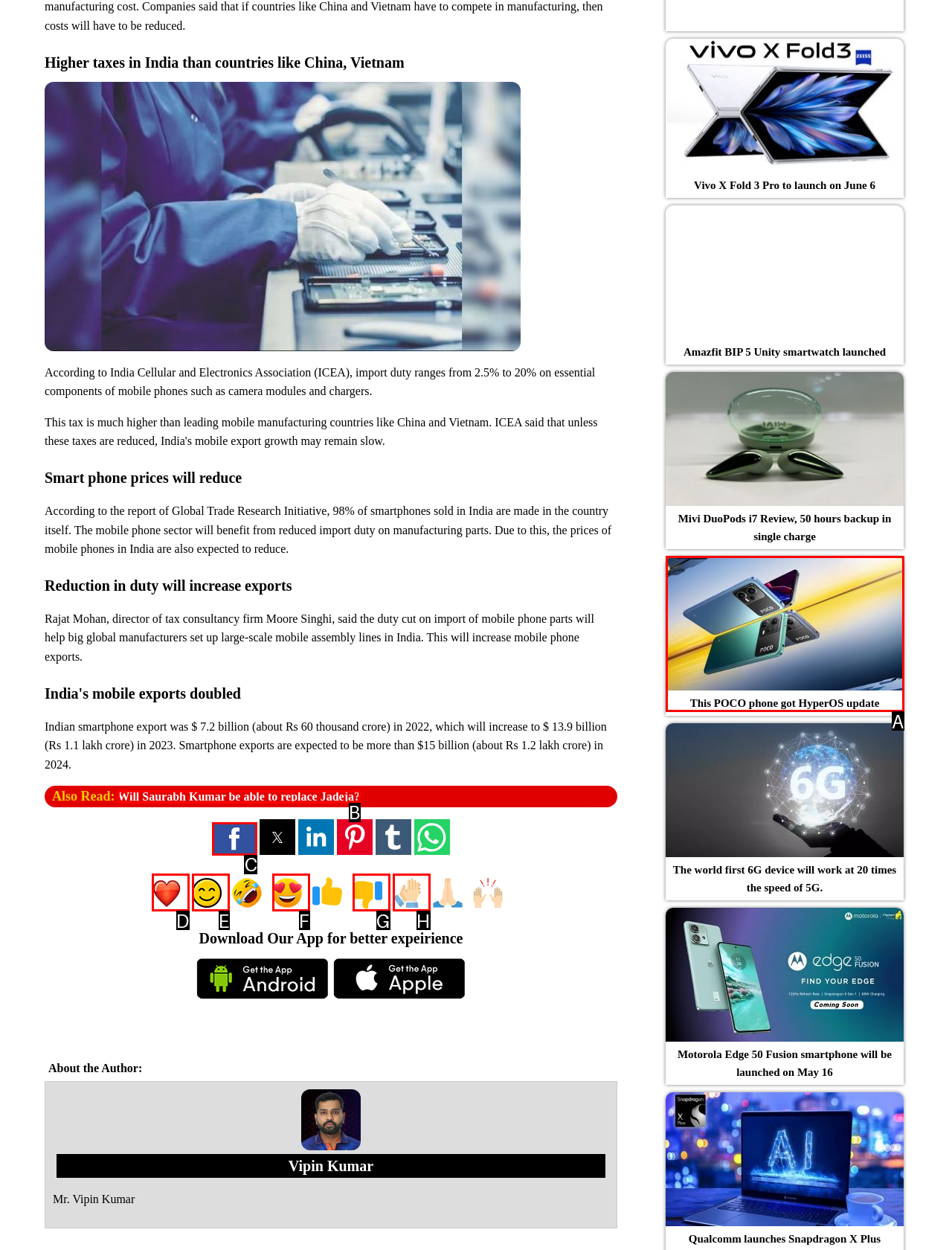Decide which letter you need to select to fulfill the task: Share on Facebook
Answer with the letter that matches the correct option directly.

C